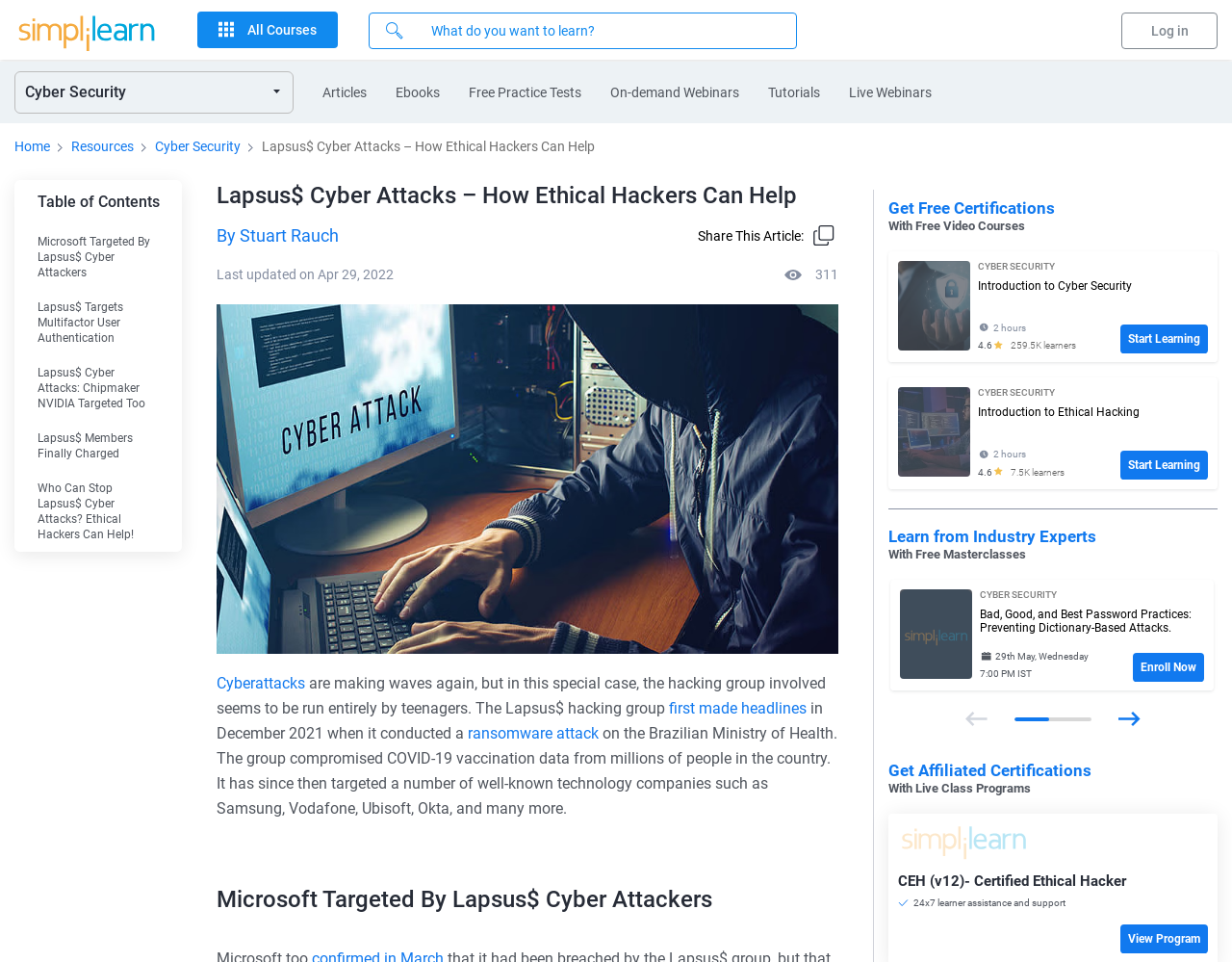What is the topic of the free masterclass on May 29th?
Please respond to the question with a detailed and well-explained answer.

The topic of the free masterclass on May 29th can be found in the masterclass details section, where it says 'Bad, Good, and Best Password Practices: Preventing Dictionary-Based Attacks'.